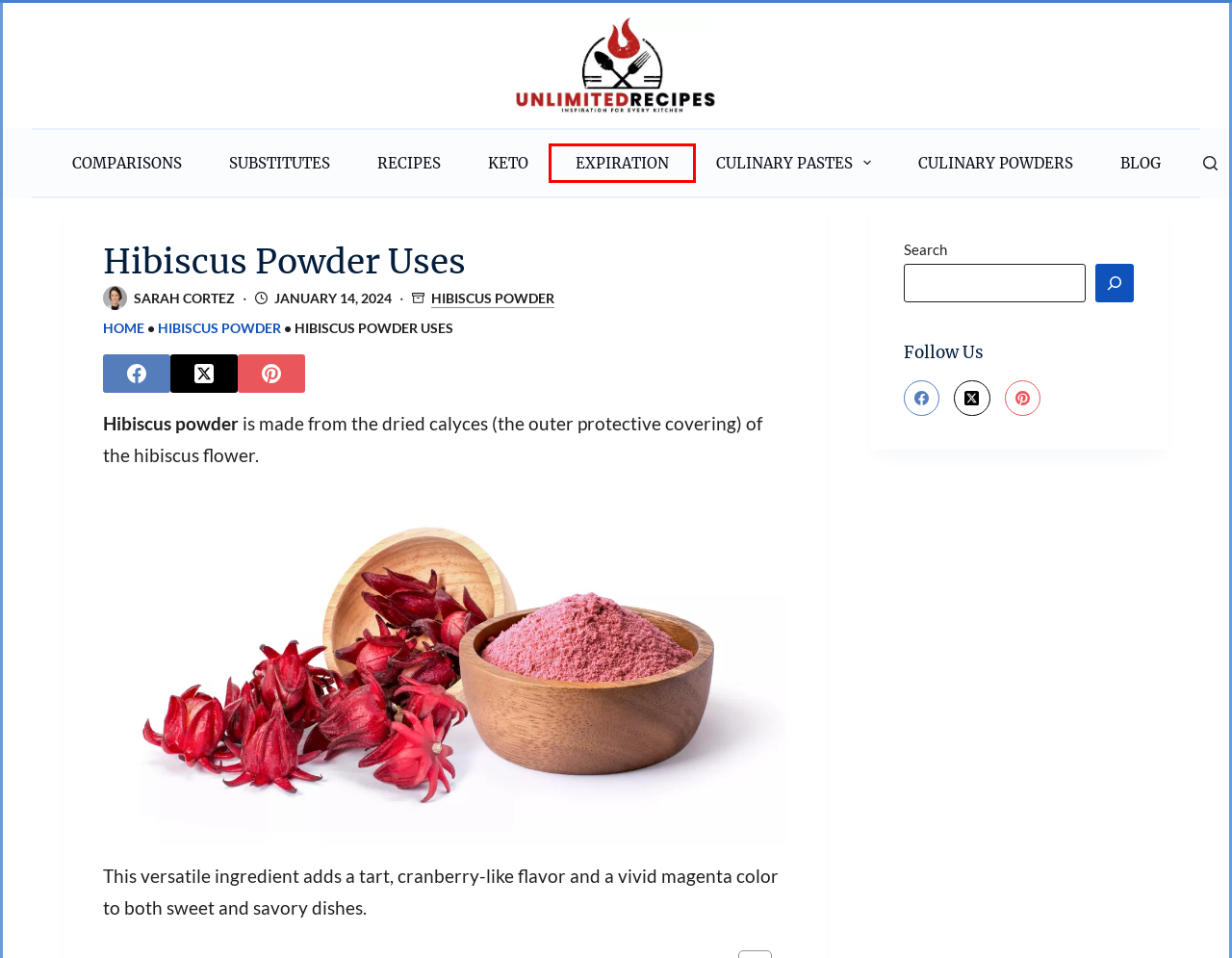You have been given a screenshot of a webpage, where a red bounding box surrounds a UI element. Identify the best matching webpage description for the page that loads after the element in the bounding box is clicked. Options include:
A. Comparisons » Unlimited Recipes
B. Expiration » Unlimited Recipes
C. List of Culinary Powders » Unlimited Recipes
D. Unlimited Recipes » Inspiration for Every Kitchen
E. Recipes » Unlimited Recipes
F. Hibiscus Powder » Unlimited Recipes
G. Substitutes » Unlimited Recipes
H. Blog » Unlimited Recipes

B